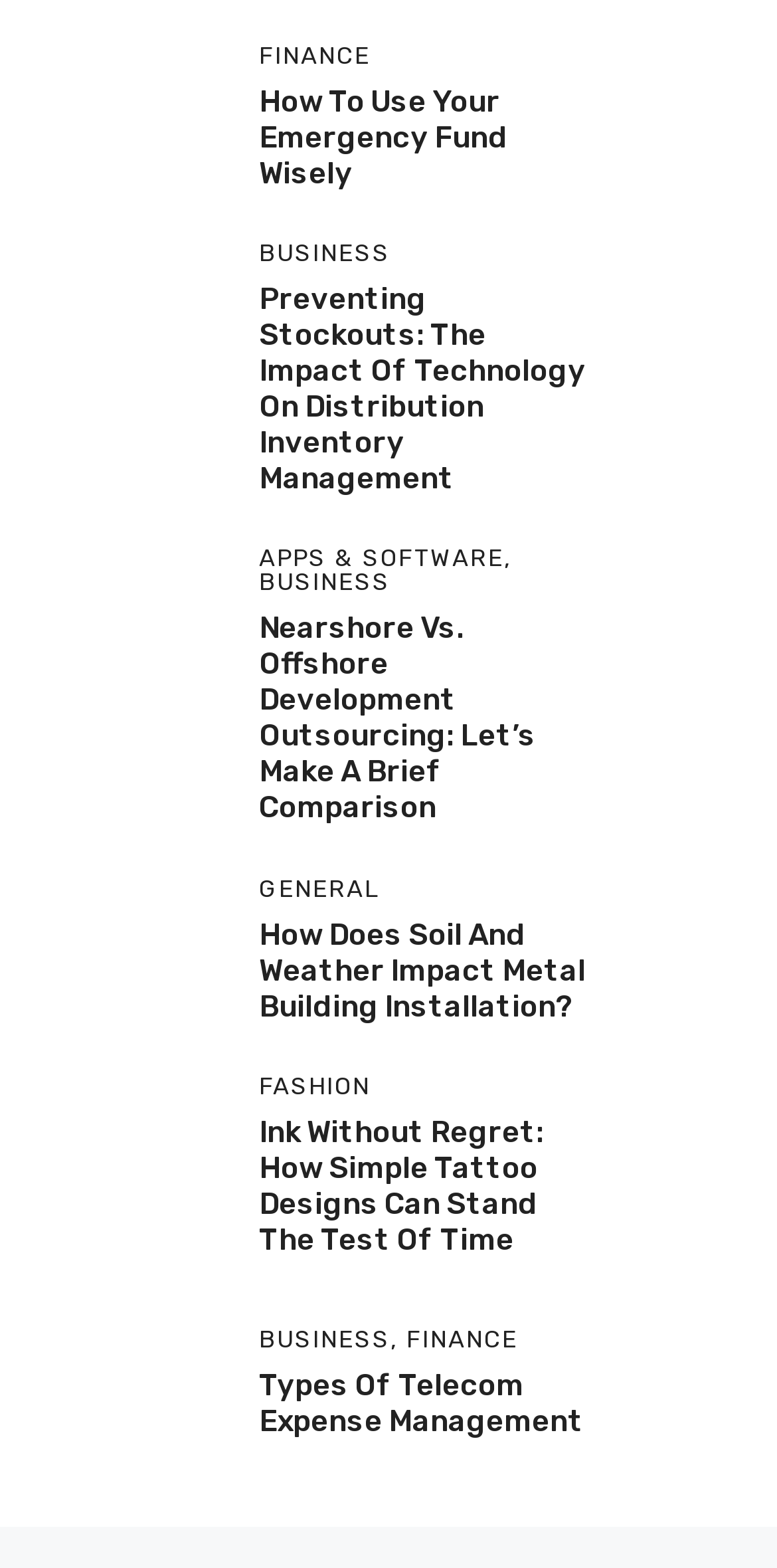Identify the bounding box for the UI element specified in this description: "alt="Metal Building"". The coordinates must be four float numbers between 0 and 1, formatted as [left, top, right, bottom].

[0.077, 0.595, 0.282, 0.62]